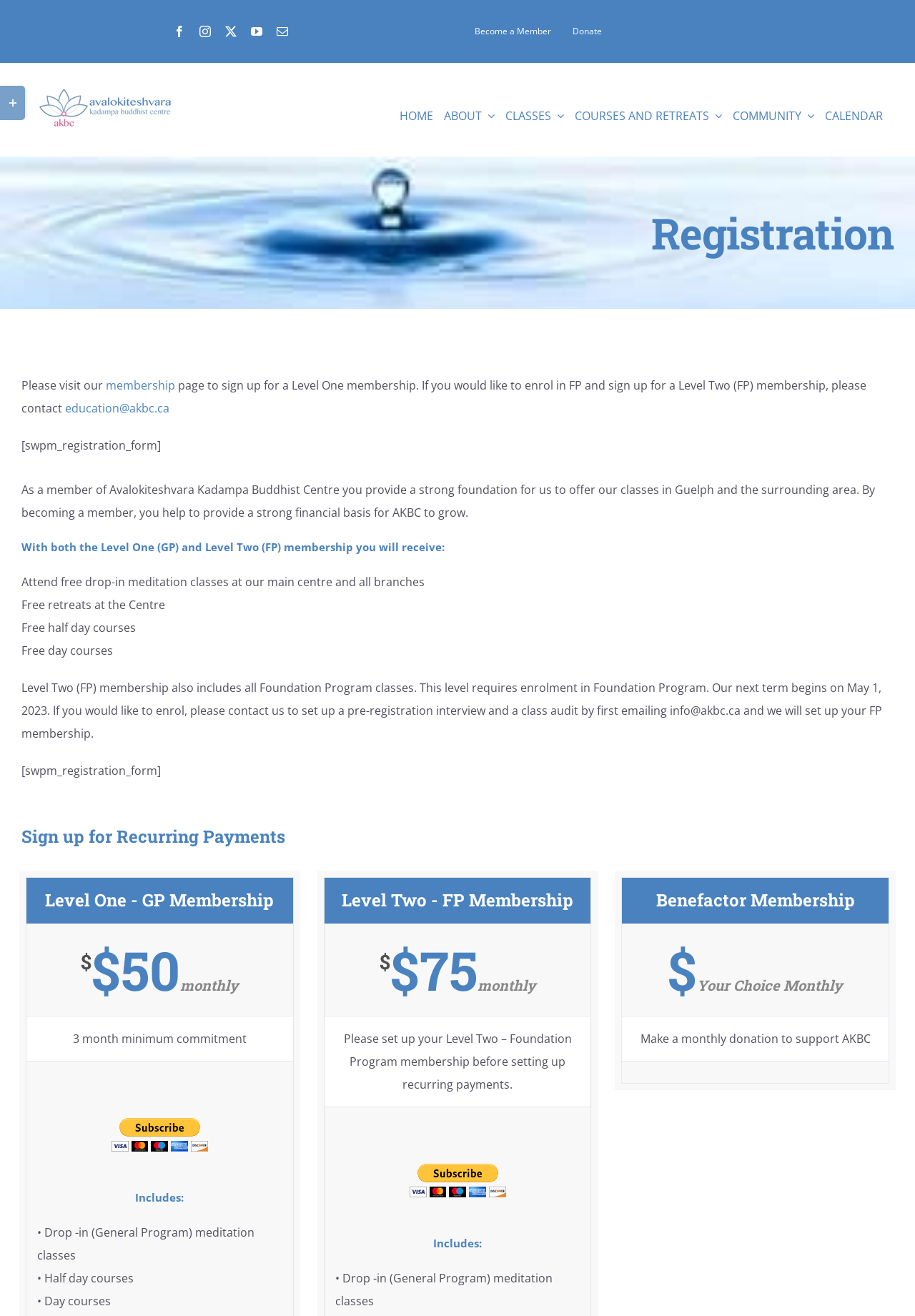Elaborate on the different components and information displayed on the webpage.

The webpage is for the registration page of Avalokiteshvara Kadampa Buddhist Centre. At the top, there are five social media links (Facebook, Instagram, Twitter, YouTube, and mail) aligned horizontally, followed by a navigation menu with two sections: "Top Global" and "Main Menu". The "Top Global" section has two links: "Become a Member" and "Donate", while the "Main Menu" section has six links: "HOME", "ABOUT", "CLASSES", "COURSES AND RETREATS", "COMMUNITY", and "CALENDAR".

Below the navigation menu, there is a logo of Avalokiteshvara Kadampa Buddhist Centre, which is also a link. The main content of the page is divided into several sections. The first section has a heading "Registration" and a paragraph of text explaining the membership options. There is a link to the membership page and an email address to contact for more information.

The next section explains the benefits of becoming a member, including attending free drop-in meditation classes, free retreats, and free half-day and day courses. There are two membership options: Level One (GP) and Level Two (FP), each with its own benefits and pricing. The Level One membership costs $50 per month with a 3-month minimum commitment, while the Level Two membership costs $75 per month. There are buttons to set up recurring payments using PayPal for each membership option.

Additionally, there is a "Benefactor Membership" option, which allows users to make a monthly donation to support AKBC. At the bottom of the page, there is a link to toggle a sliding bar area and a link to go back to the top of the page.